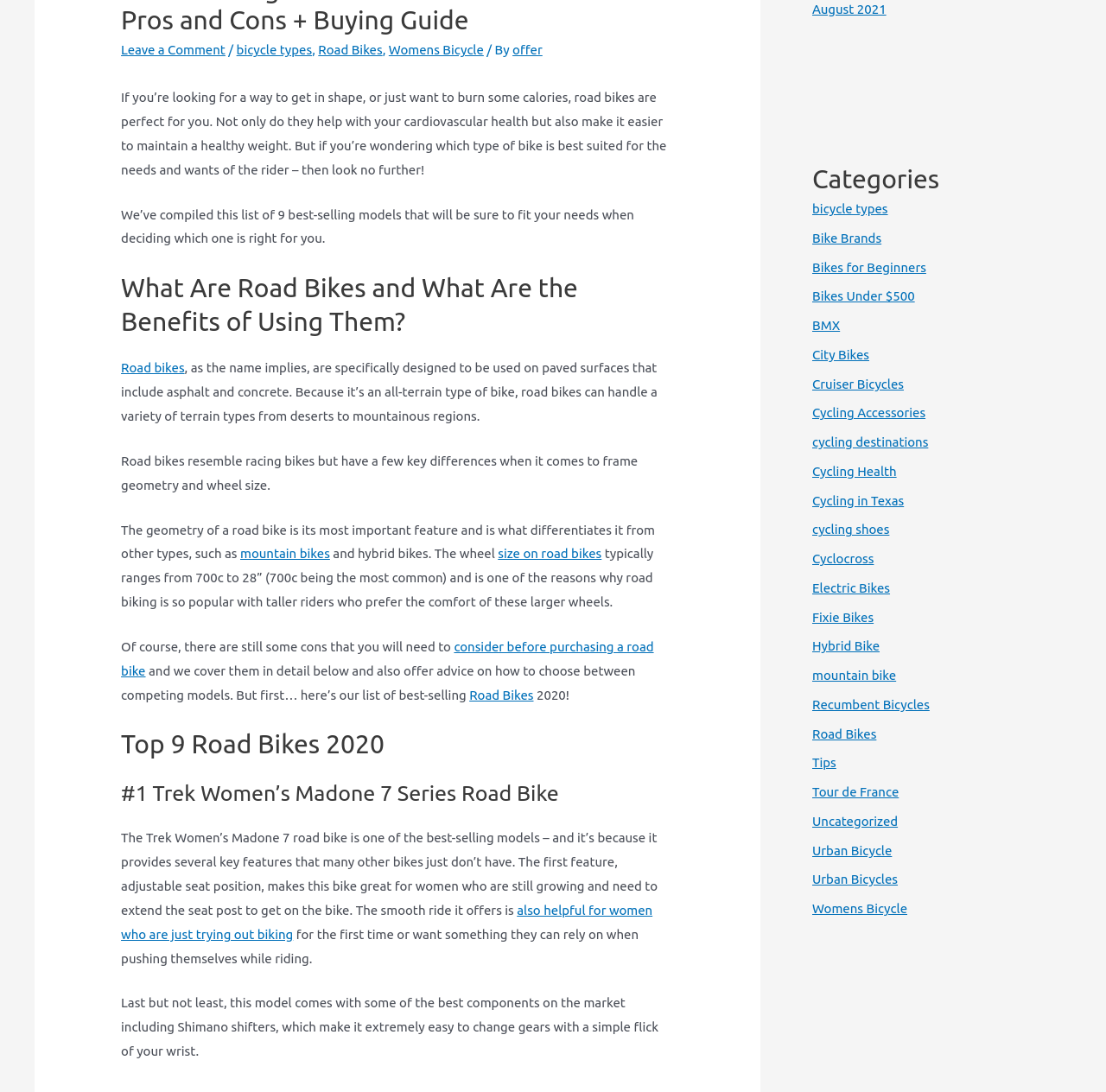Identify the bounding box coordinates of the part that should be clicked to carry out this instruction: "Read about 'Road Bikes'".

[0.288, 0.039, 0.346, 0.053]